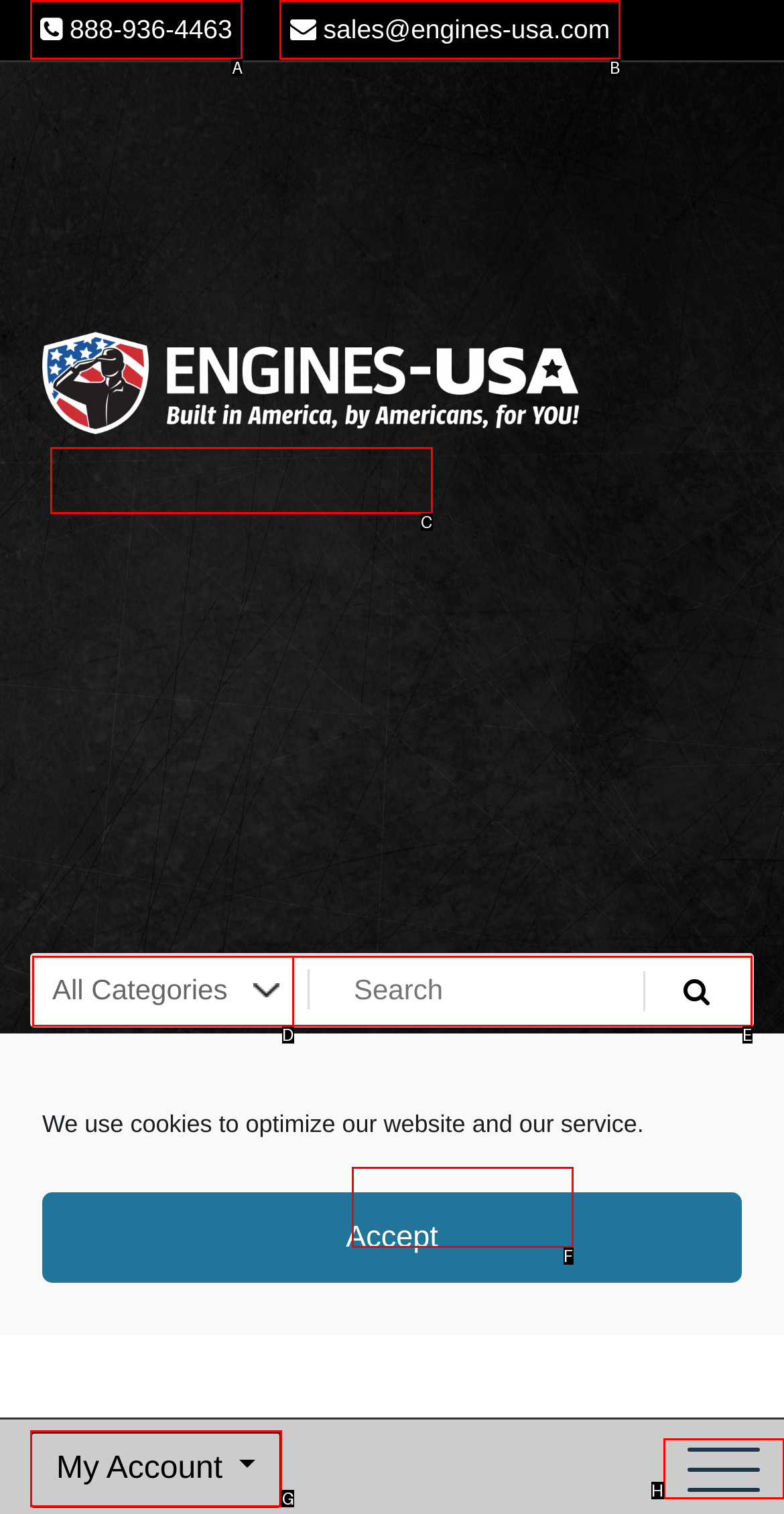Indicate which UI element needs to be clicked to fulfill the task: Check the total cost
Answer with the letter of the chosen option from the available choices directly.

F